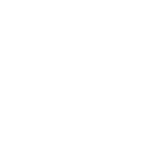Based on the image, please elaborate on the answer to the following question:
What is the focus of the webpage's loan process?

The webpage emphasizes the importance of quick, secure, and accessible loan processes for individuals, including those with bad credit, which suggests that the service provider prioritizes convenience, safety, and inclusivity in their loan offerings.